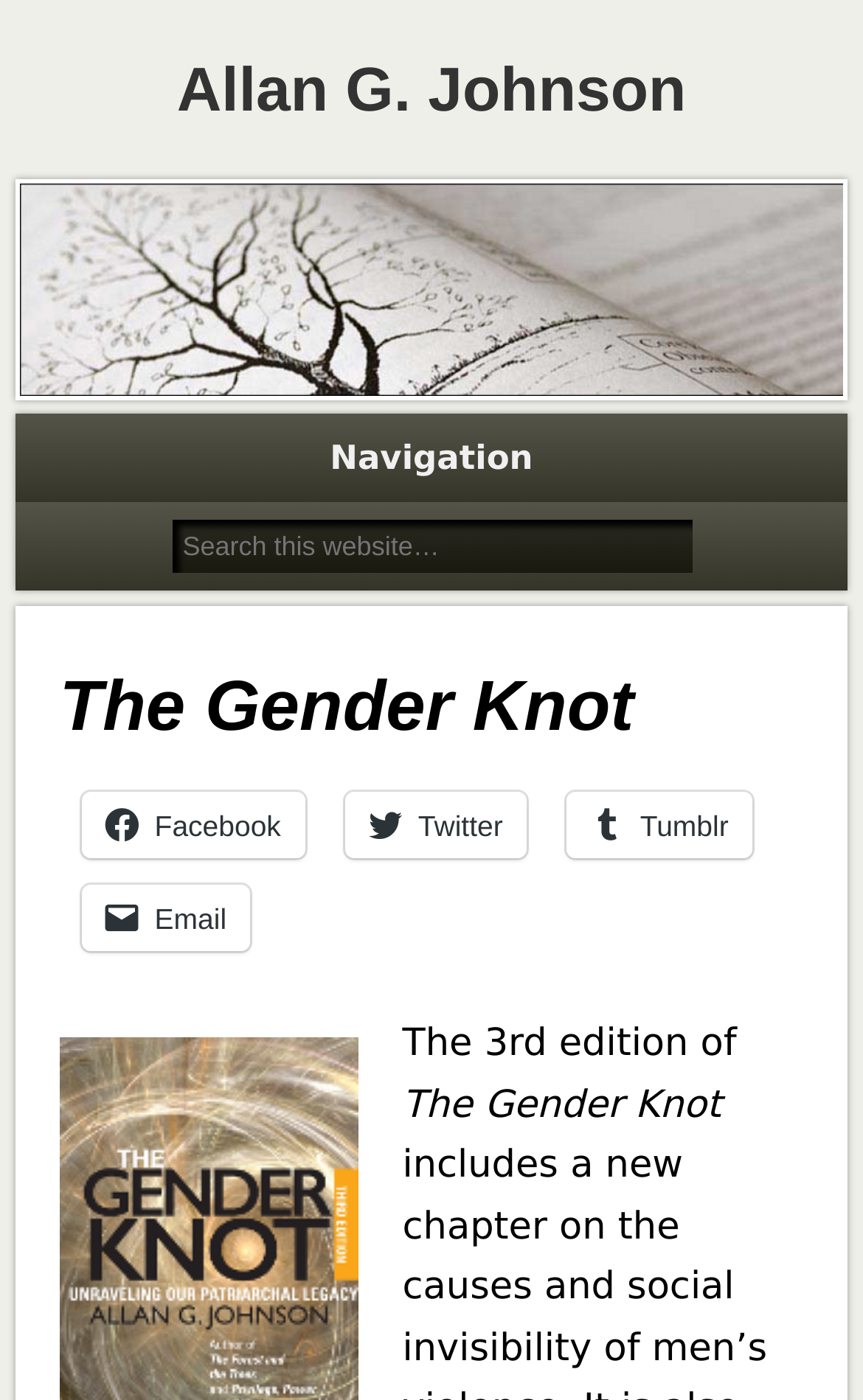Indicate the bounding box coordinates of the element that must be clicked to execute the instruction: "Check the navigation". The coordinates should be given as four float numbers between 0 and 1, i.e., [left, top, right, bottom].

[0.018, 0.296, 0.982, 0.359]